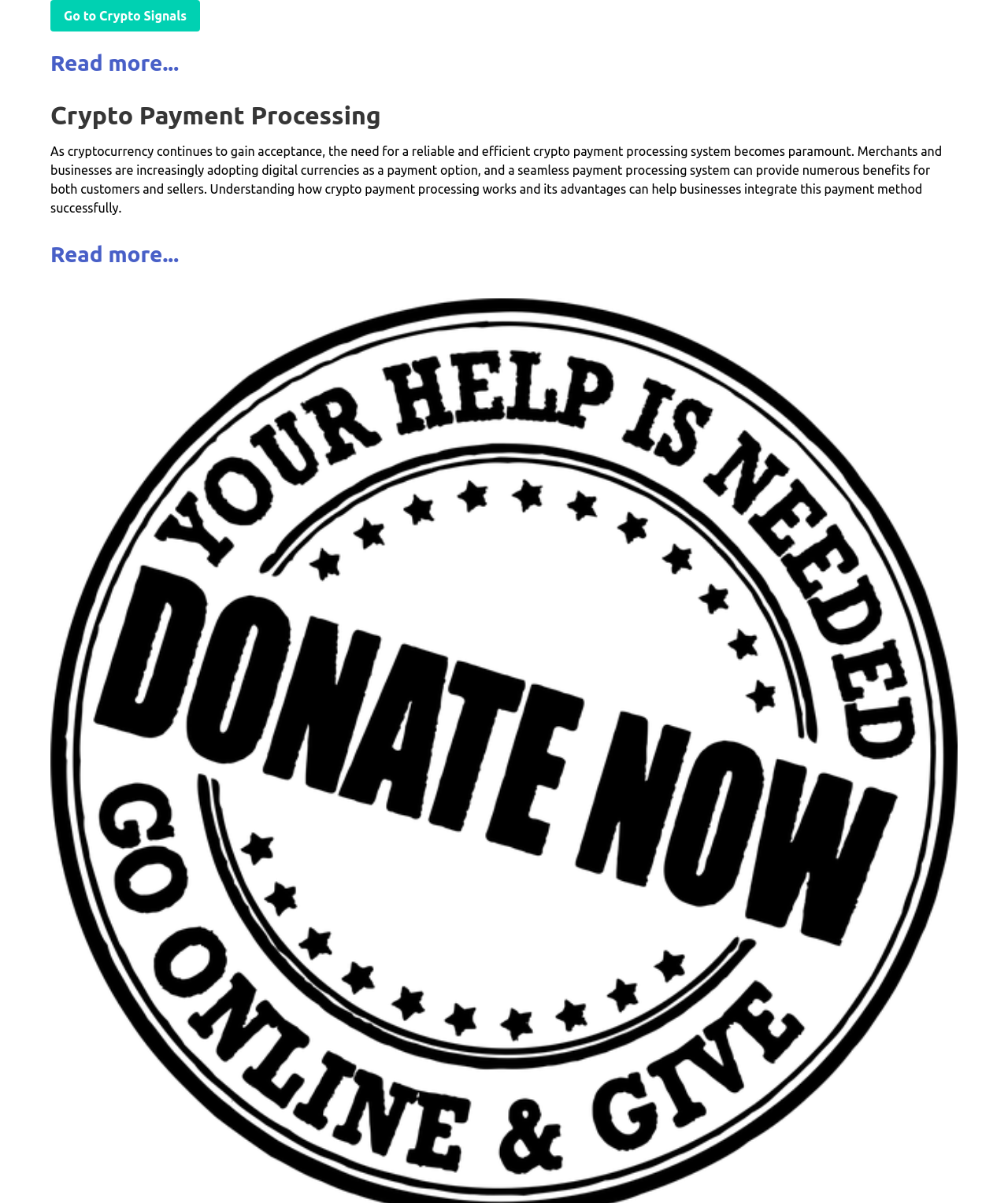What is the title or heading displayed on the webpage?

Crypto Payment Processing